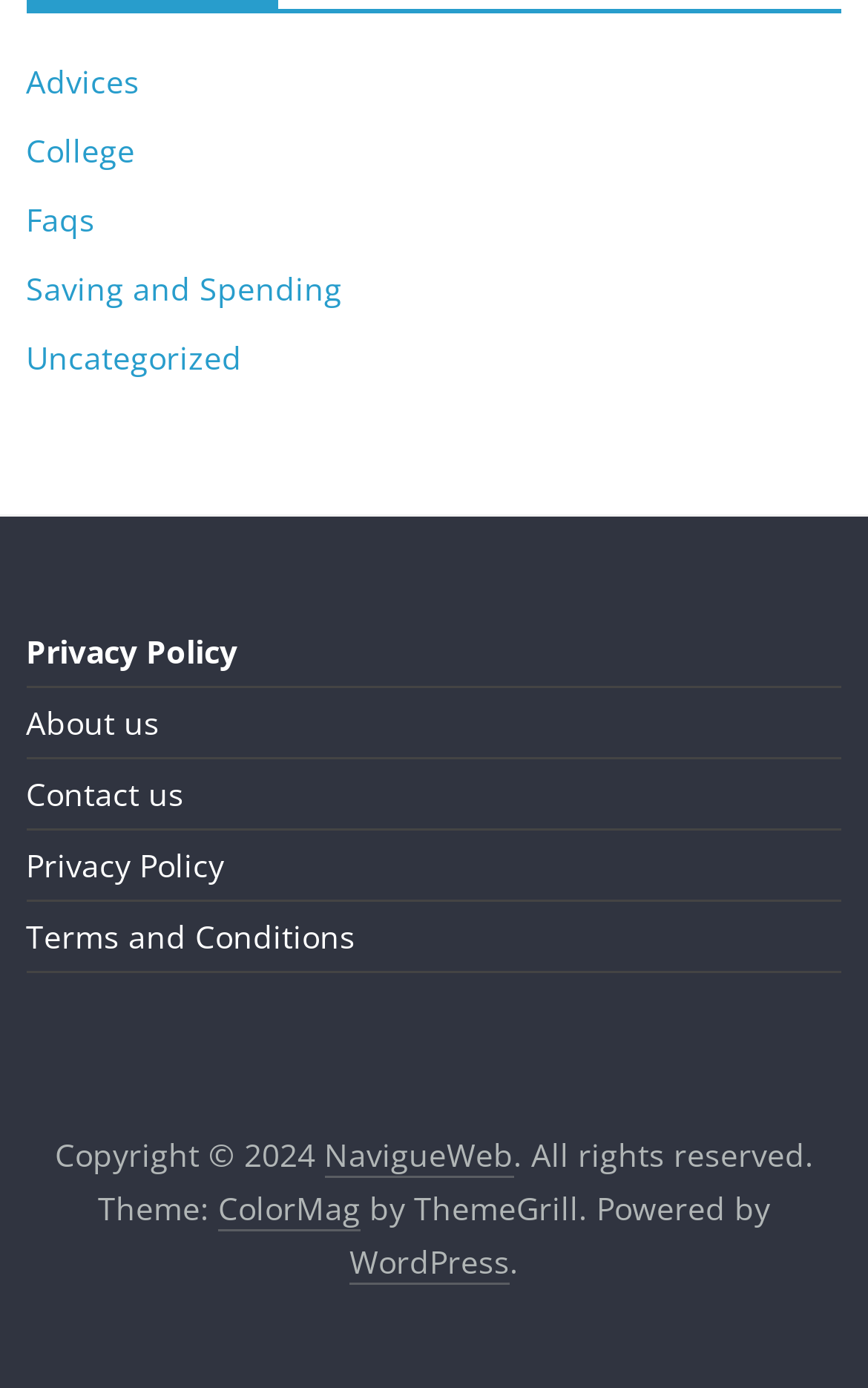Provide a single word or phrase answer to the question: 
What is the platform that powers the webpage?

WordPress